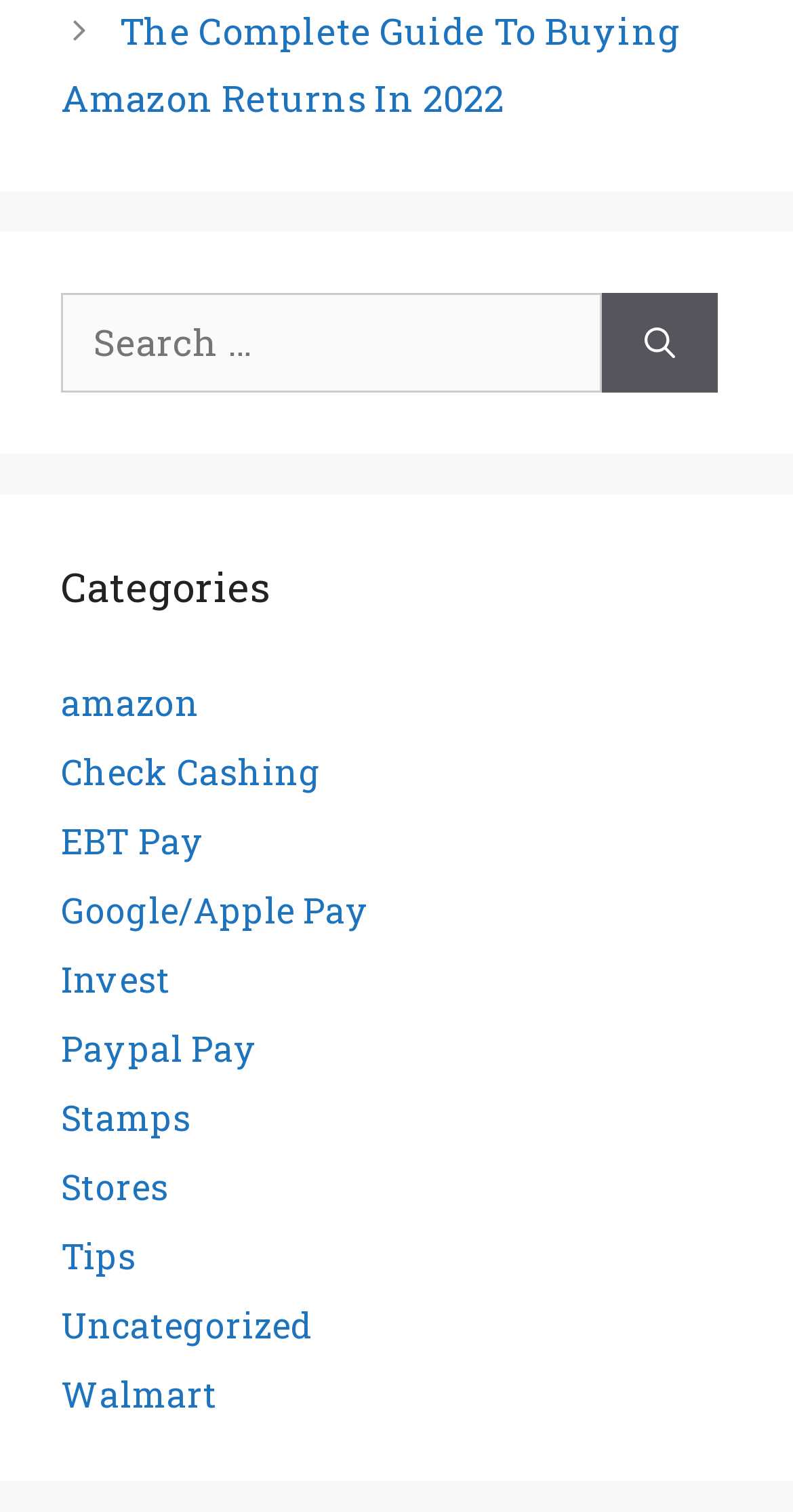Identify the bounding box coordinates of the section that should be clicked to achieve the task described: "View the 'amazon' category".

[0.077, 0.449, 0.251, 0.48]